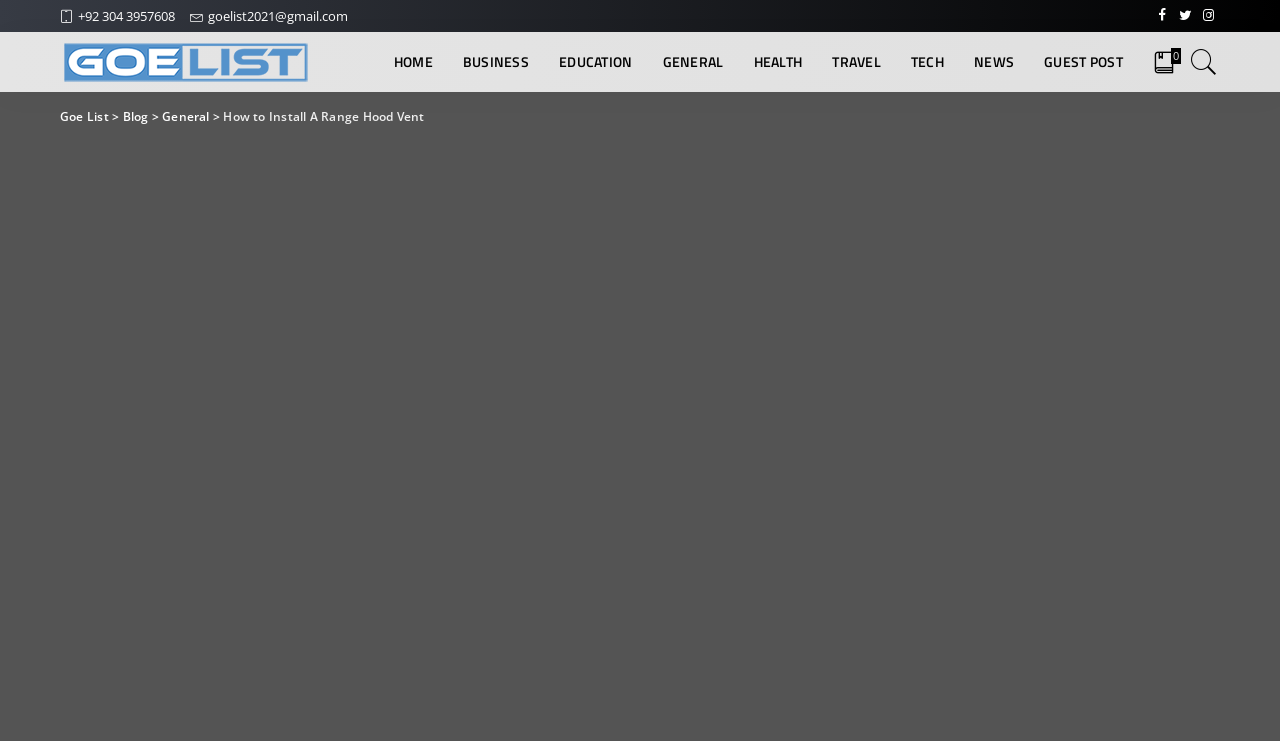Can you give a detailed response to the following question using the information from the image? How many main menu items are there?

I counted the number of link elements under the navigation element with the description 'main menu'. There are 10 links: 'HOME', 'BUSINESS', 'EDUCATION', 'GENERAL', 'HEALTH', 'TRAVEL', 'TECH', 'NEWS', and 'GUEST POST'.